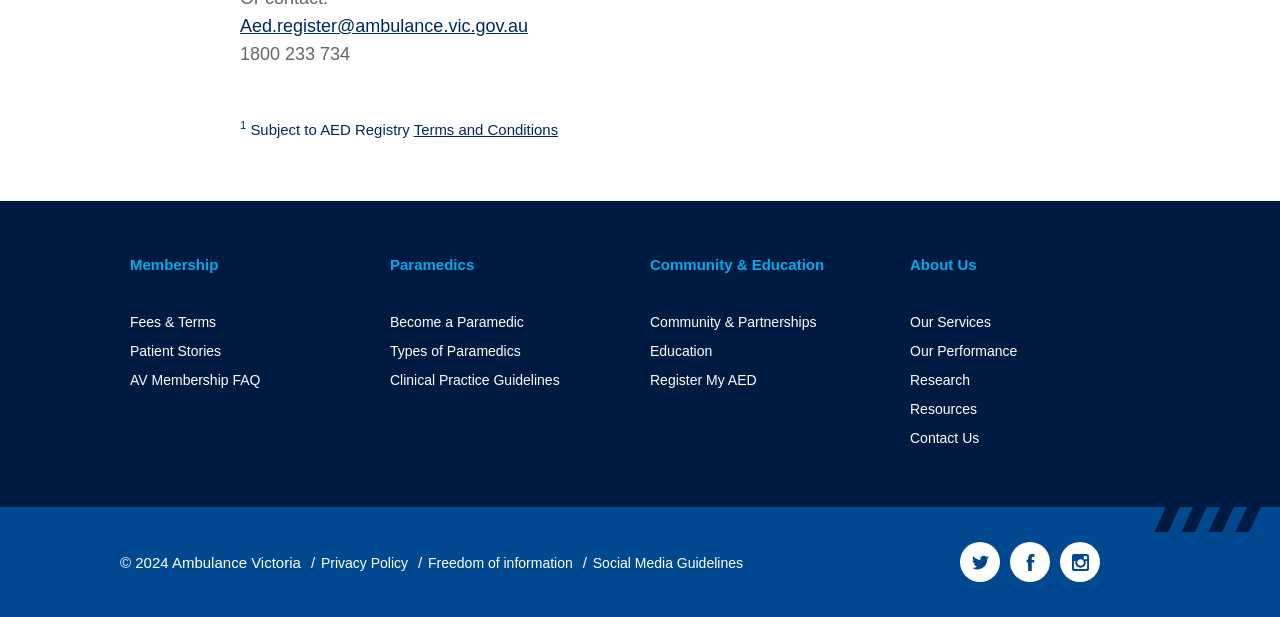Could you specify the bounding box coordinates for the clickable section to complete the following instruction: "Click the 'Terms and Conditions' link"?

[0.323, 0.196, 0.436, 0.224]